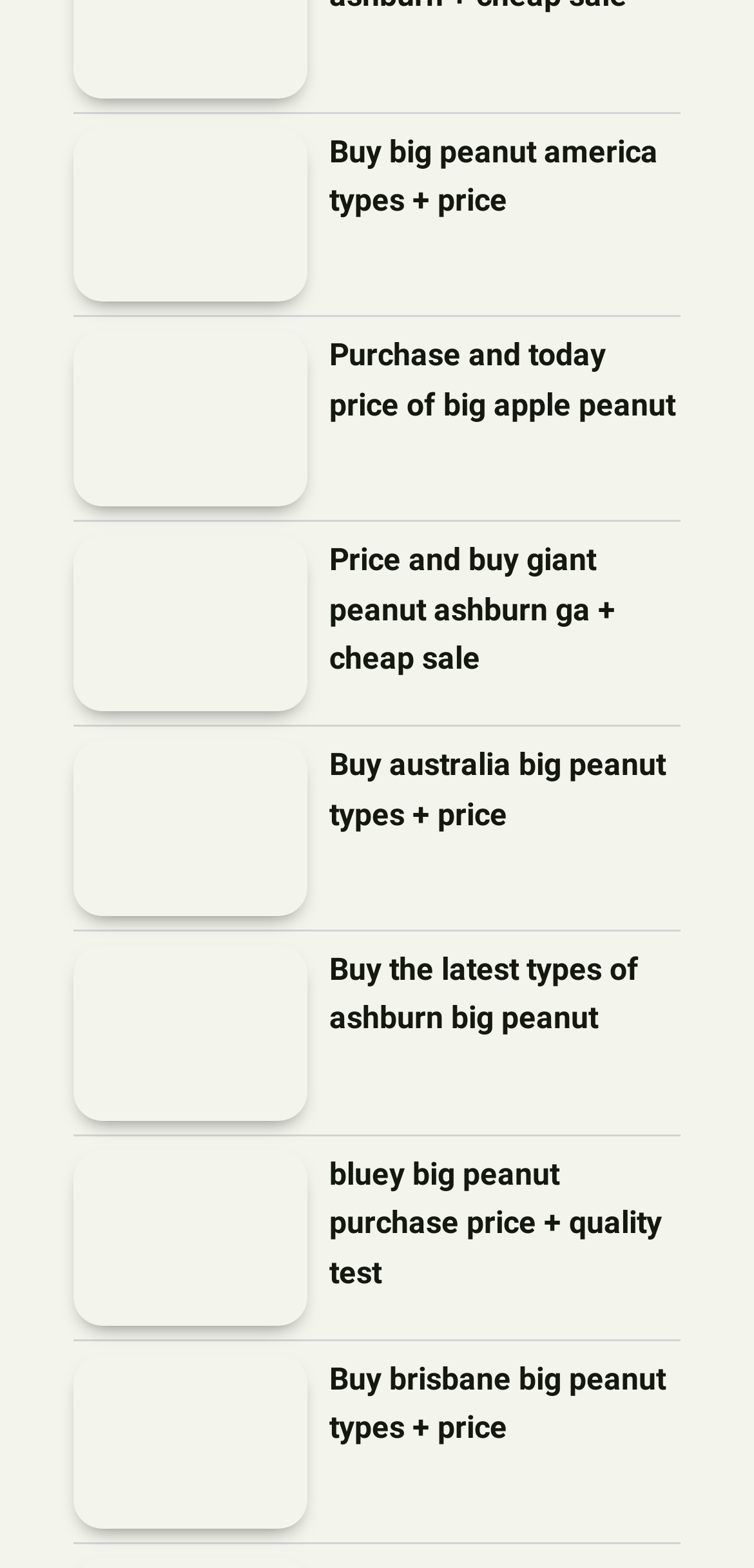What is the theme of the images on the webpage? Please answer the question using a single word or phrase based on the image.

Big peanuts